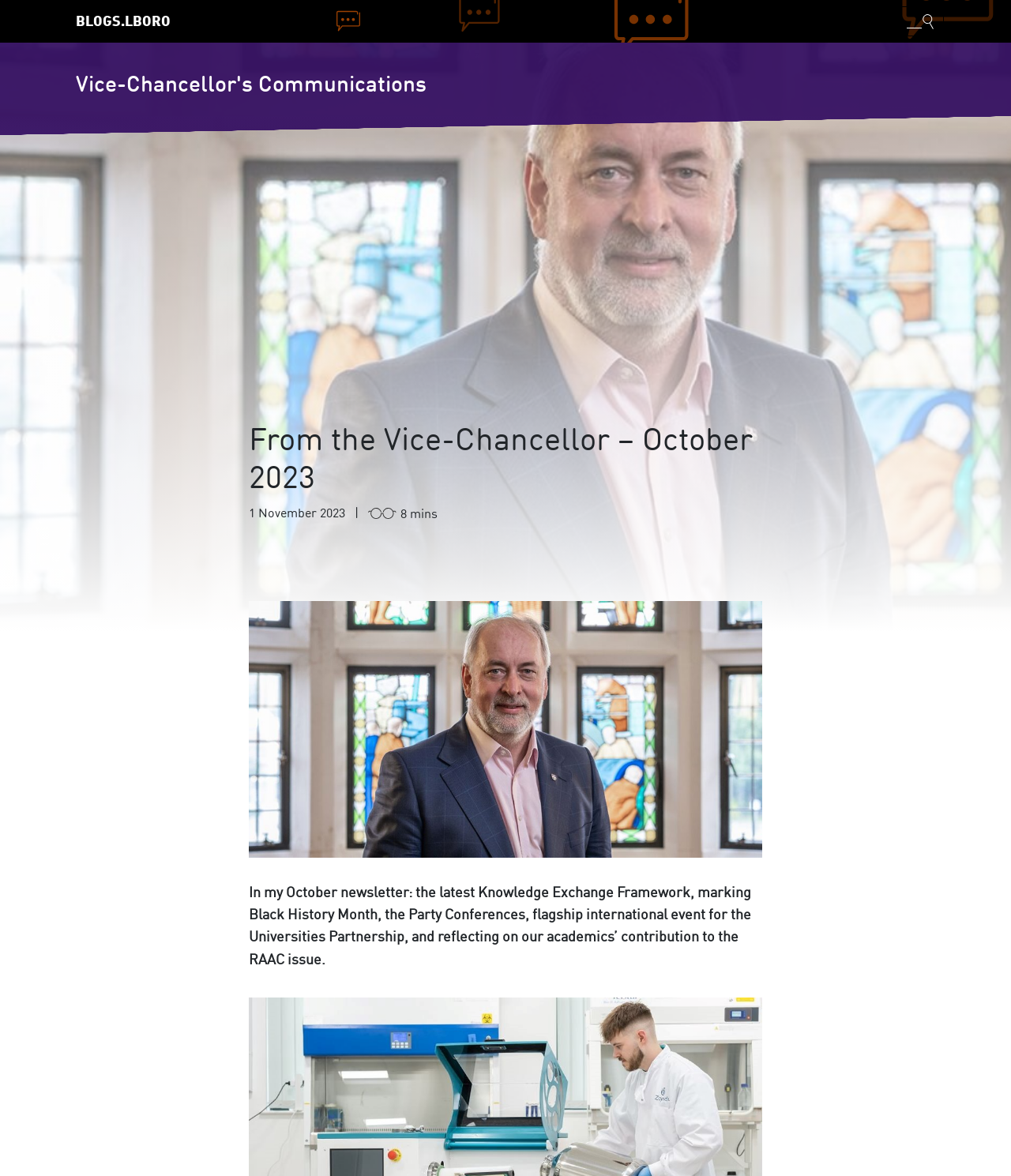Generate the text of the webpage's primary heading.

From the Vice-Chancellor – October 2023